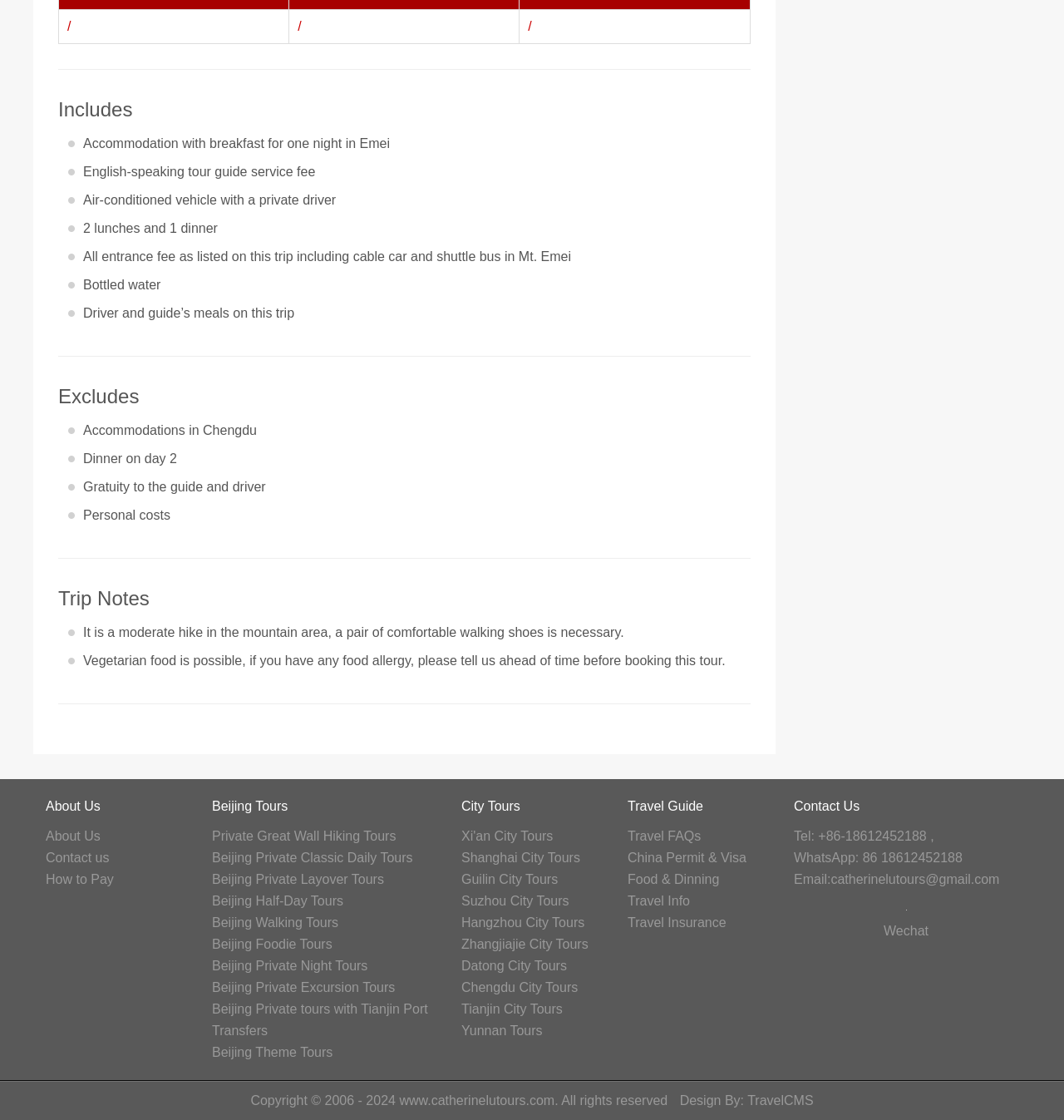Identify the bounding box for the UI element that is described as follows: "About Us".

[0.043, 0.74, 0.094, 0.753]